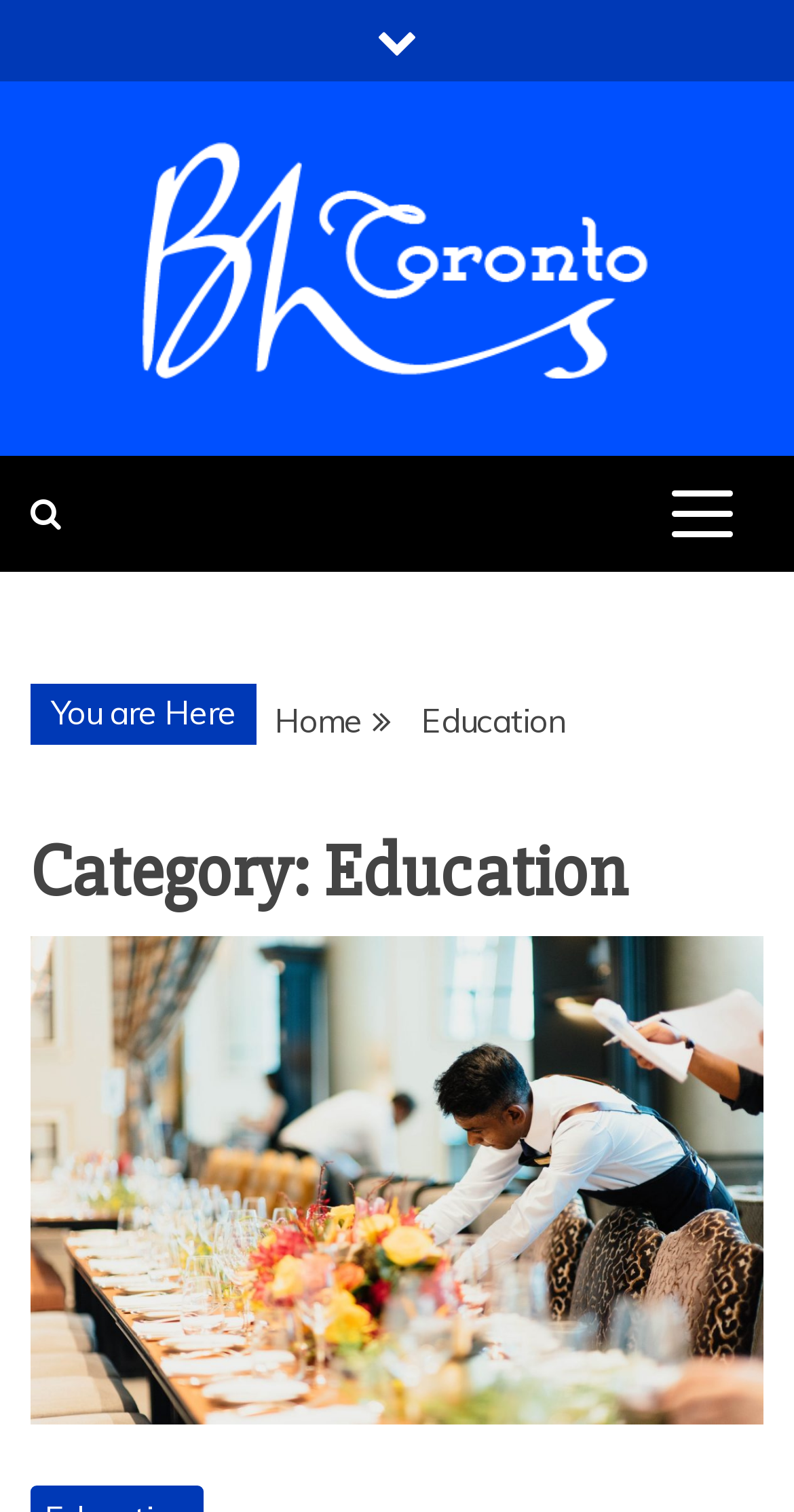Find and provide the bounding box coordinates for the UI element described here: "Bhs Toronto". The coordinates should be given as four float numbers between 0 and 1: [left, top, right, bottom].

[0.21, 0.26, 0.905, 0.469]